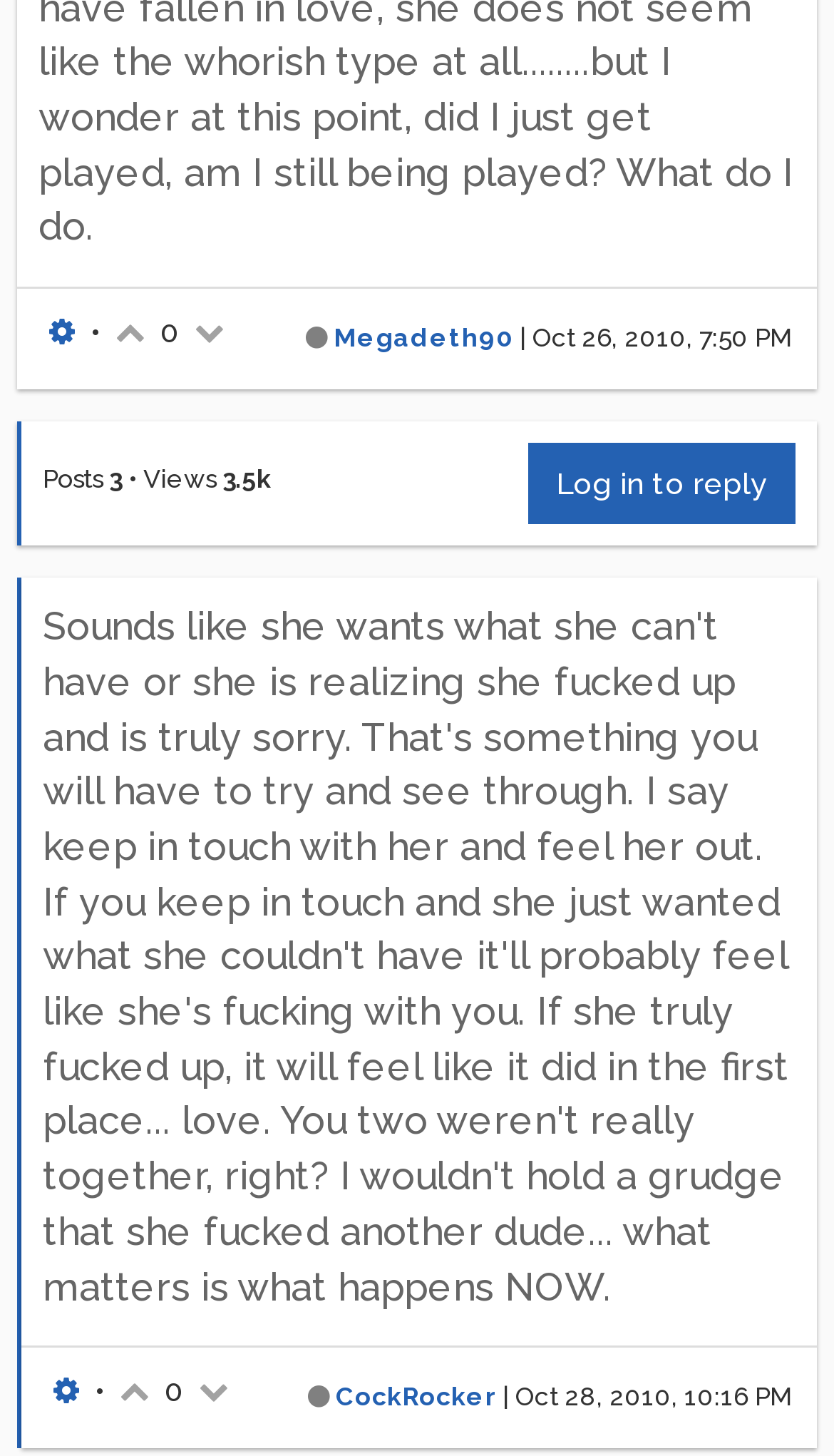Please answer the following question using a single word or phrase: 
How many posts does the first poster have?

3